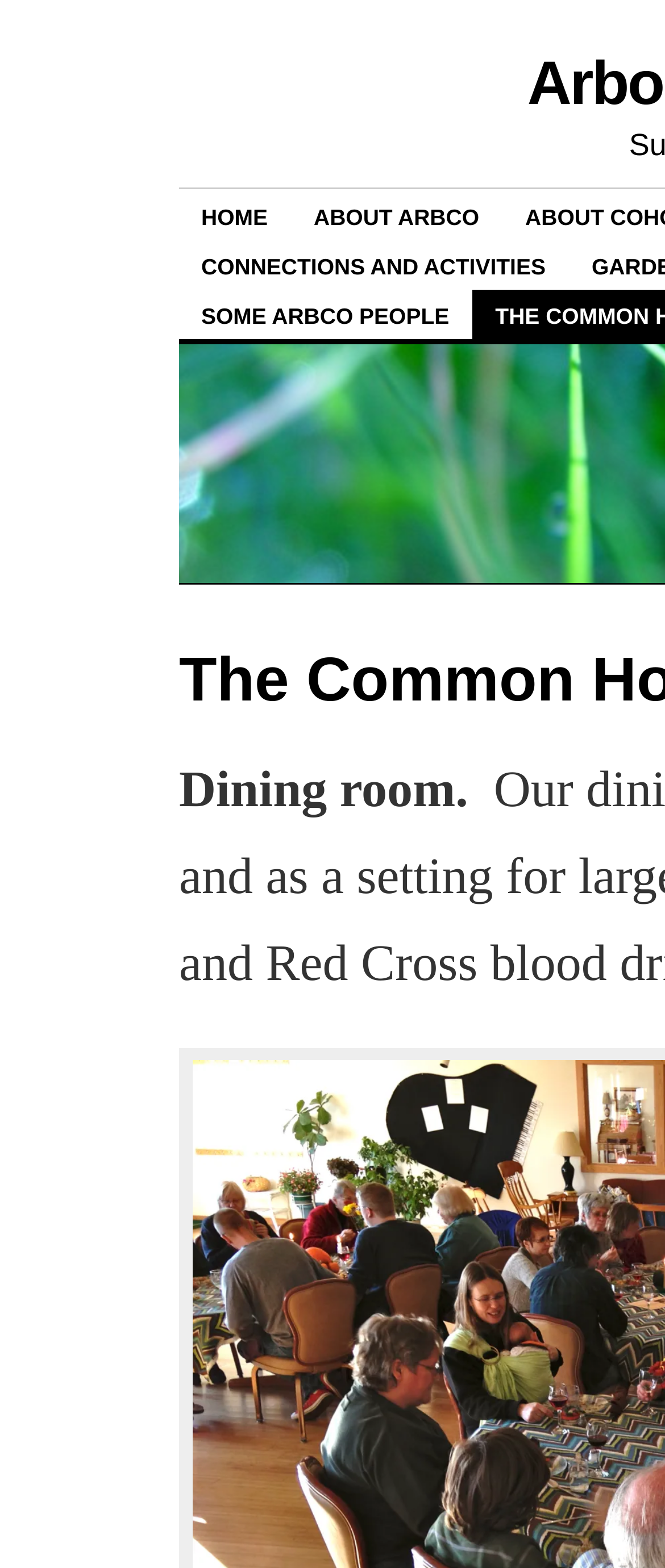Using the element description ABOUT ARBCO, predict the bounding box coordinates for the UI element. Provide the coordinates in (top-left x, top-left y, bottom-right x, bottom-right y) format with values ranging from 0 to 1.

[0.438, 0.121, 0.754, 0.153]